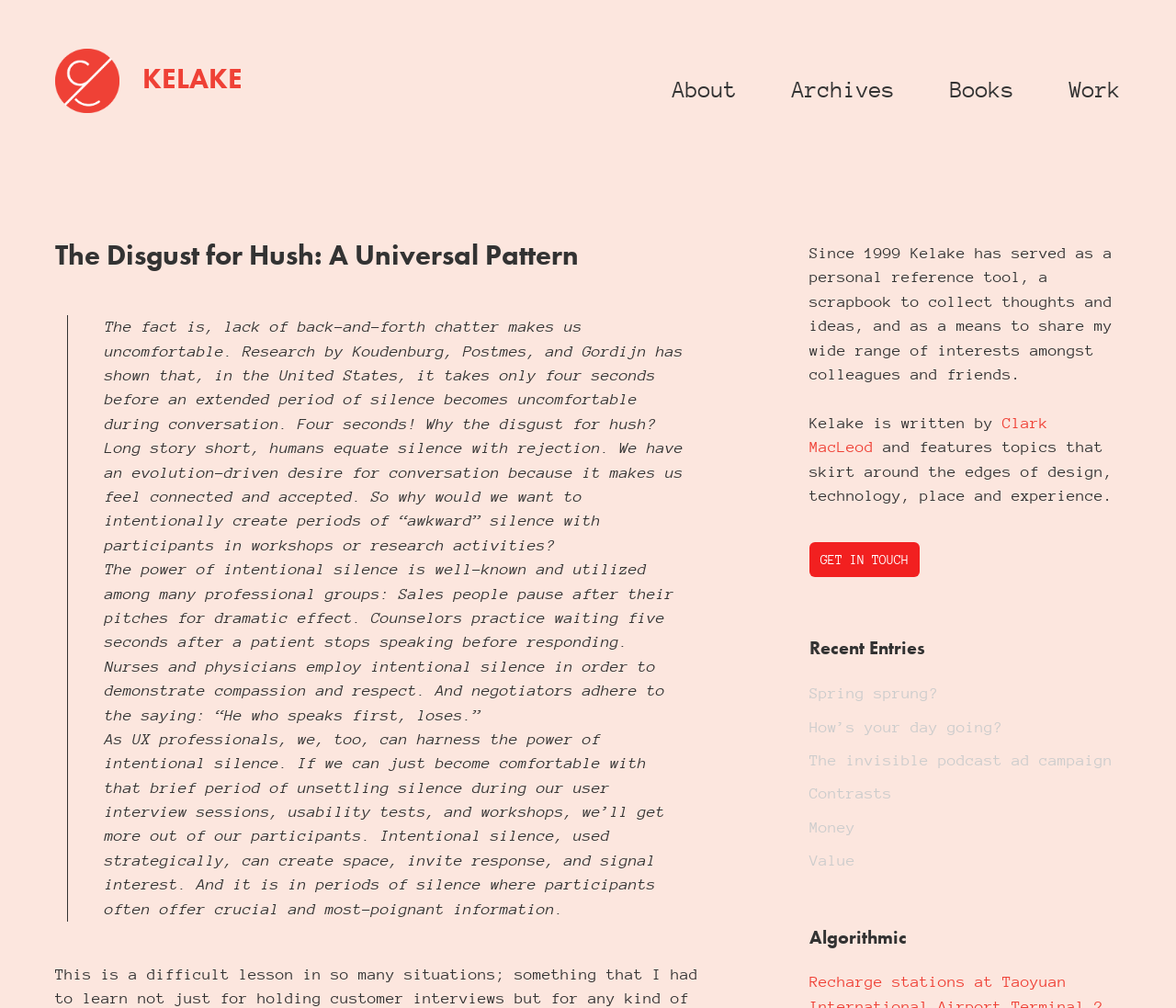From the webpage screenshot, predict the bounding box coordinates (top-left x, top-left y, bottom-right x, bottom-right y) for the UI element described here: GET IN TOUCH

[0.688, 0.538, 0.782, 0.573]